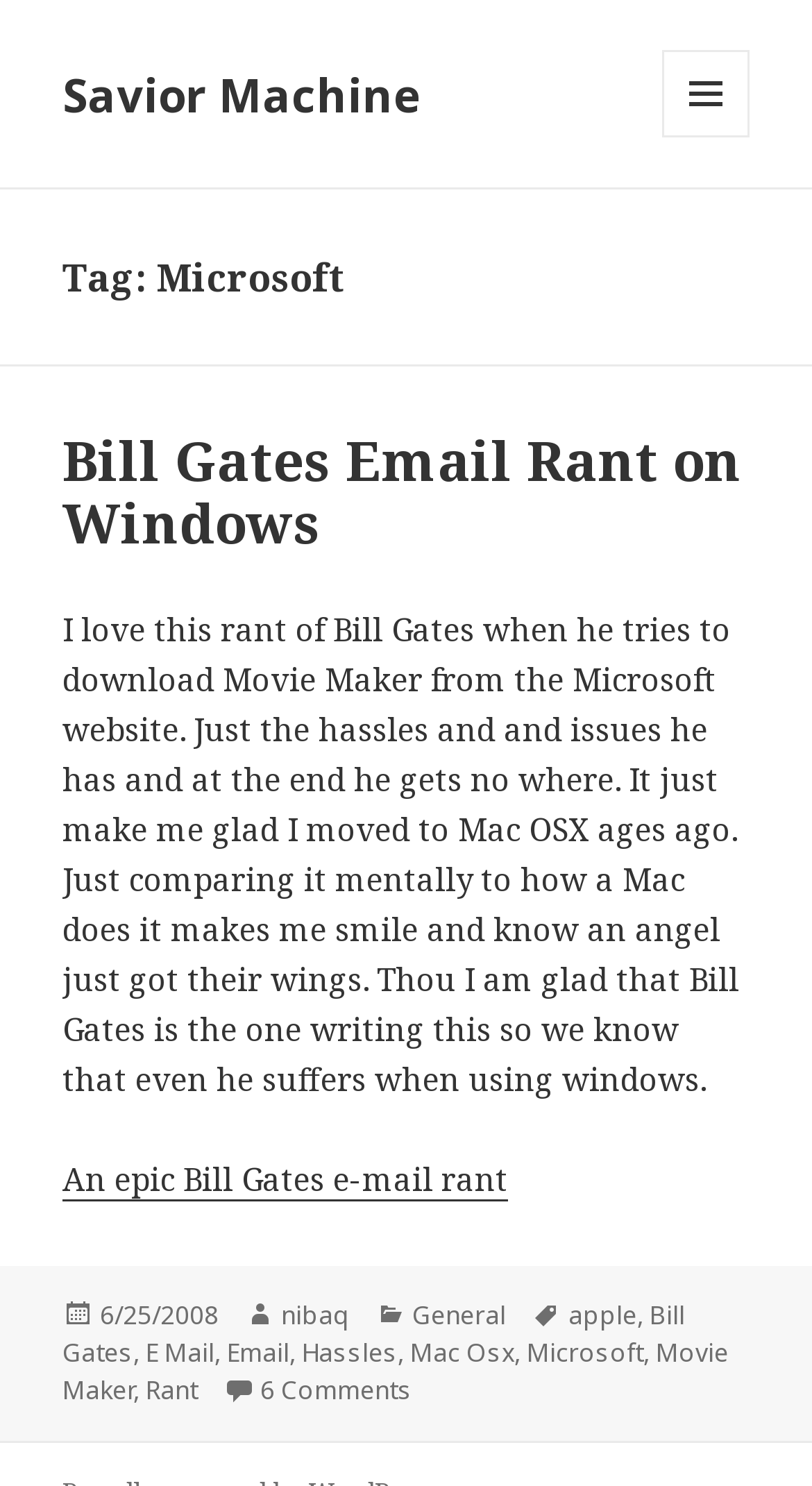Pinpoint the bounding box coordinates of the clickable area necessary to execute the following instruction: "View the comments on Bill Gates Email Rant on Windows". The coordinates should be given as four float numbers between 0 and 1, namely [left, top, right, bottom].

[0.32, 0.923, 0.508, 0.948]